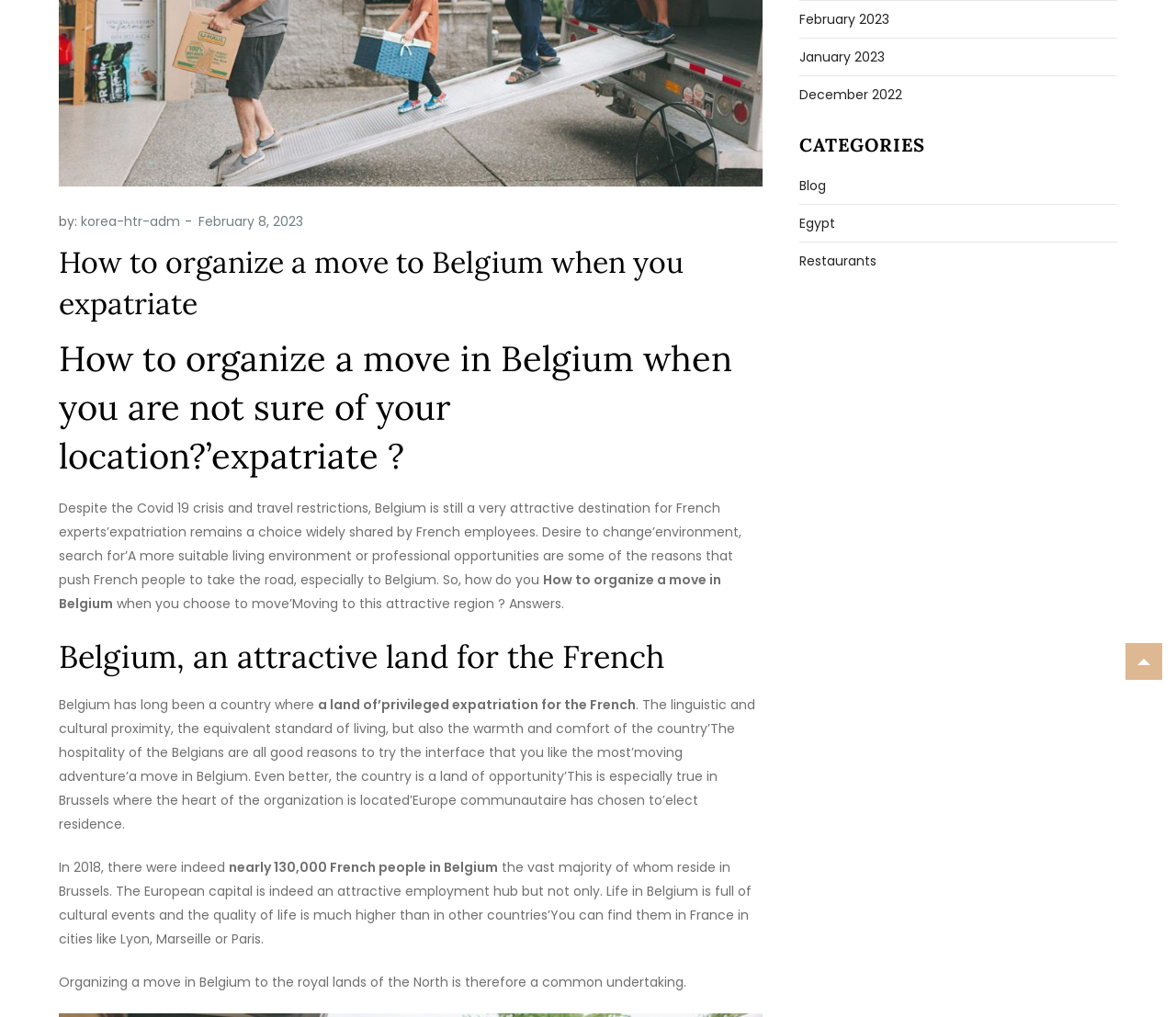Identify the bounding box coordinates of the HTML element based on this description: "Egypt".

[0.68, 0.207, 0.71, 0.231]